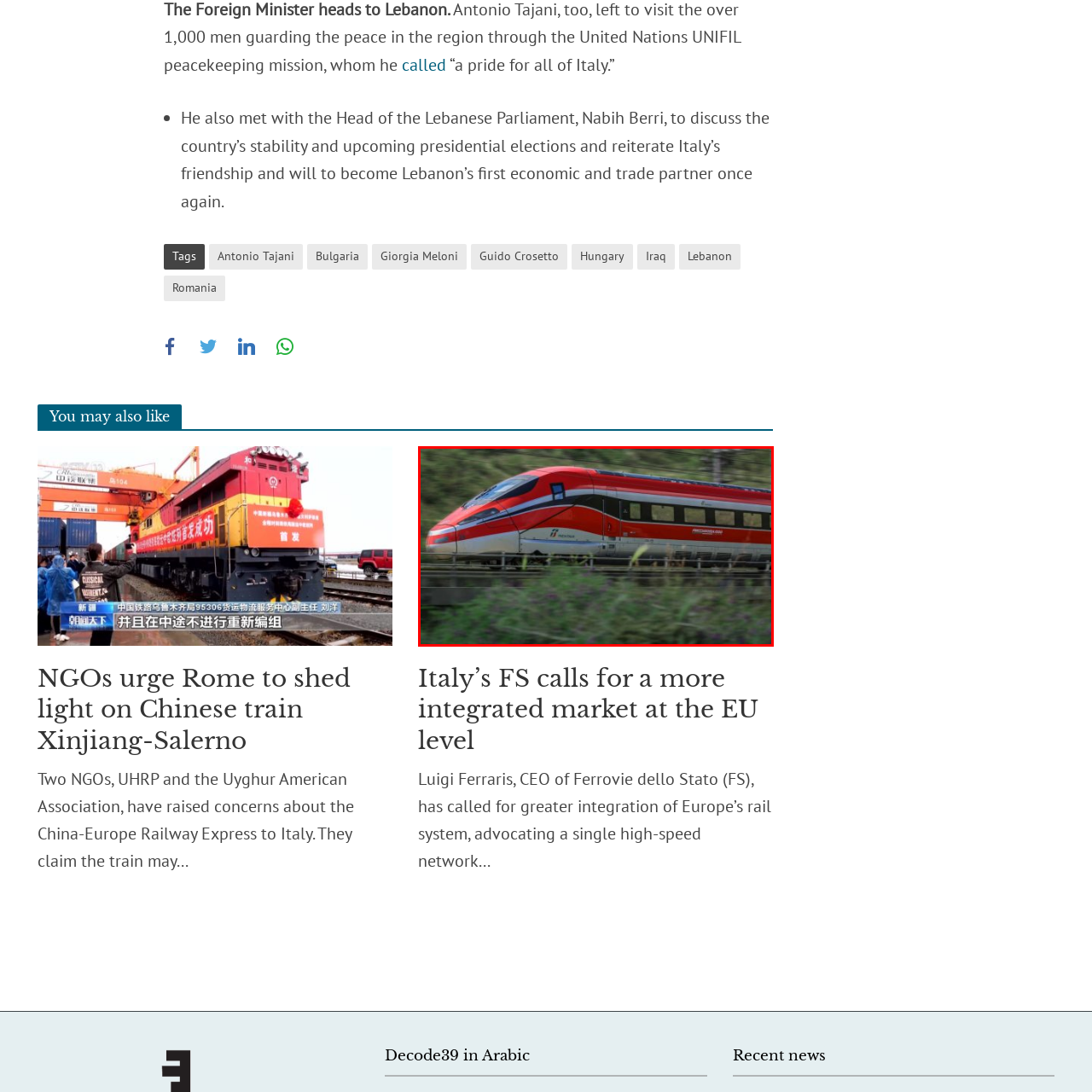Observe the section highlighted in yellow, What is the purpose of integrating Europe's rail system? 
Please respond using a single word or phrase.

Improve connectivity and efficiency